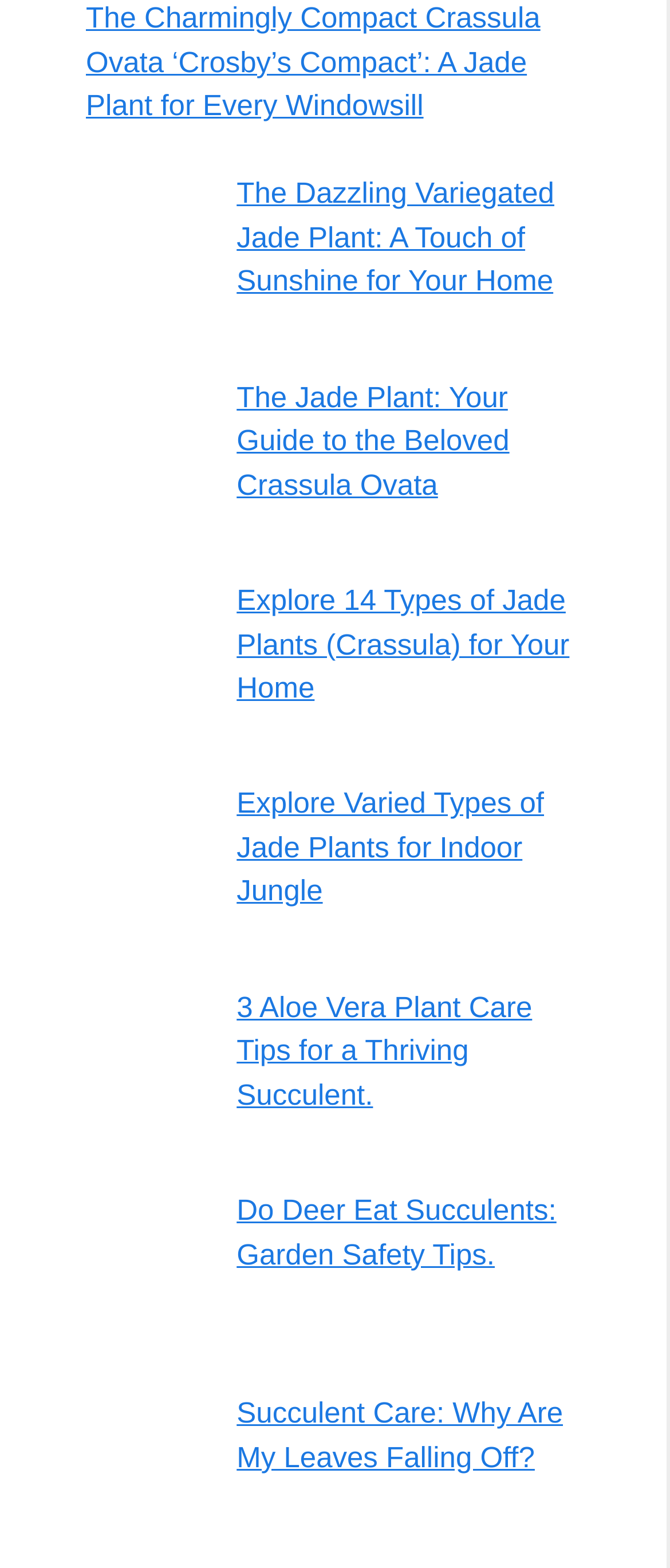Could you highlight the region that needs to be clicked to execute the instruction: "Get Aloe Vera Plant Care Tips"?

[0.353, 0.632, 0.794, 0.709]